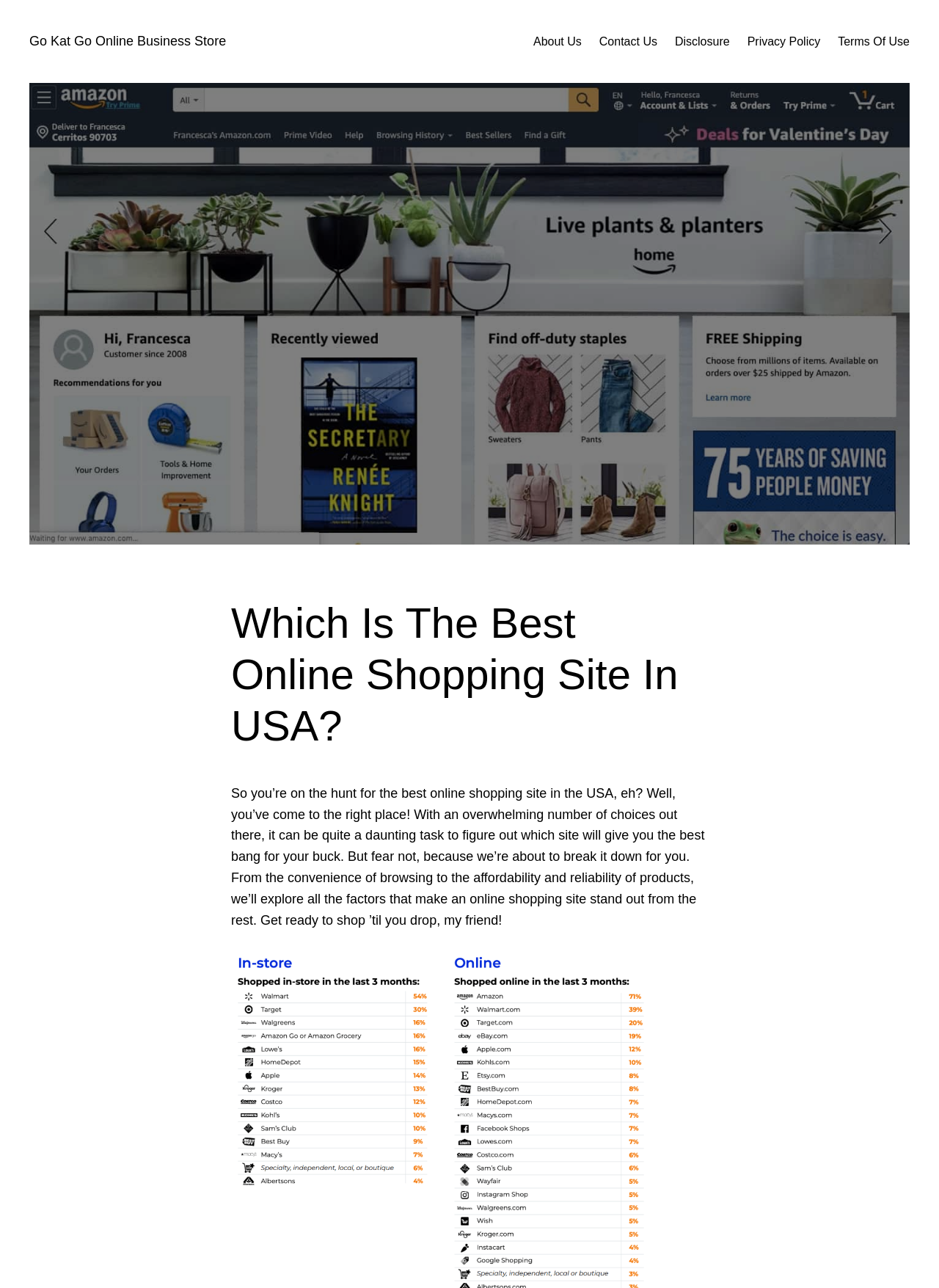What is the main title displayed on this webpage?

Which Is The Best Online Shopping Site In USA?